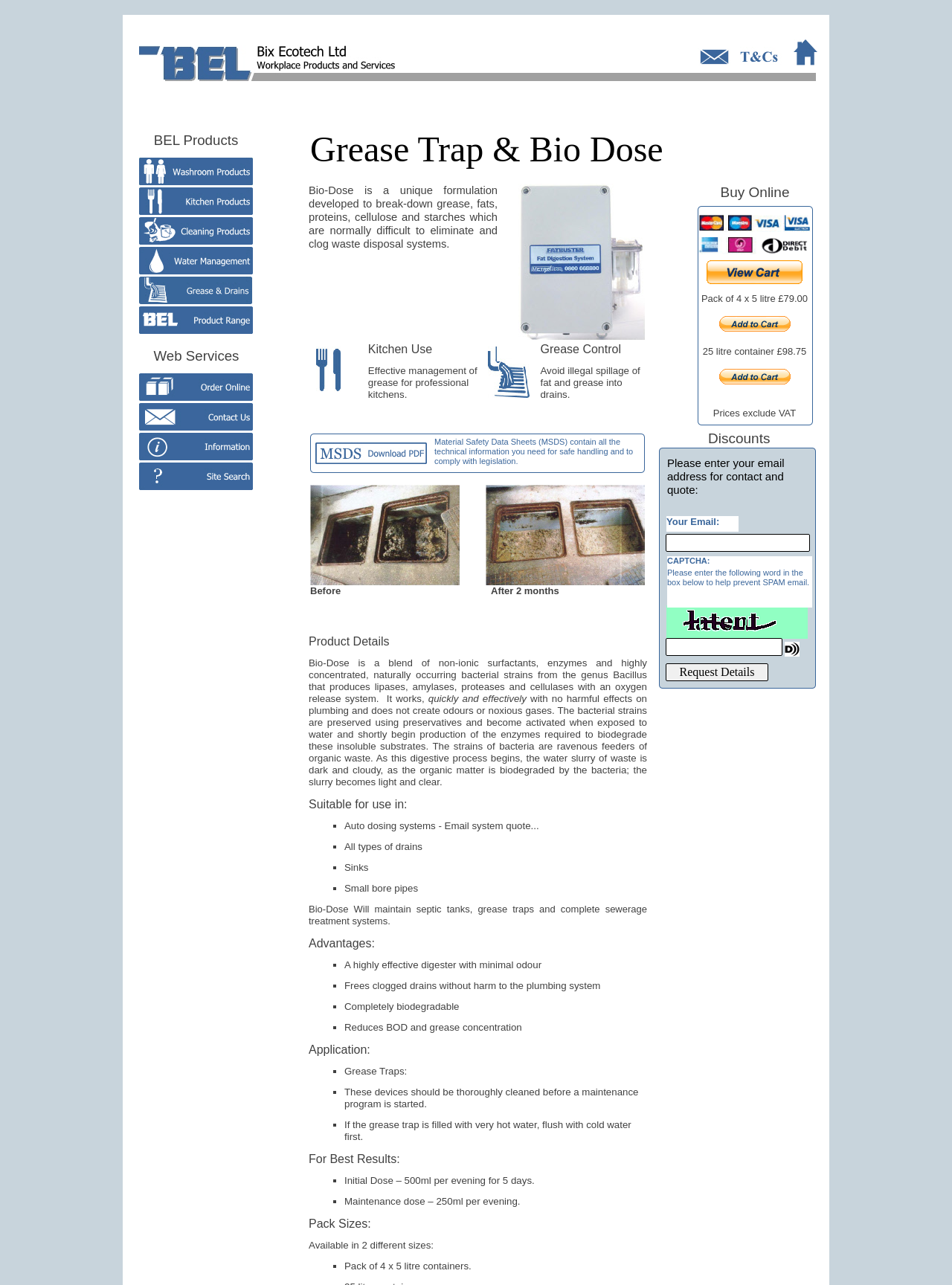What is the purpose of the CAPTCHA?
Using the image, provide a detailed and thorough answer to the question.

The webpage explains that the CAPTCHA is used to help prevent SPAM email, as mentioned in the StaticText element with ID 306.